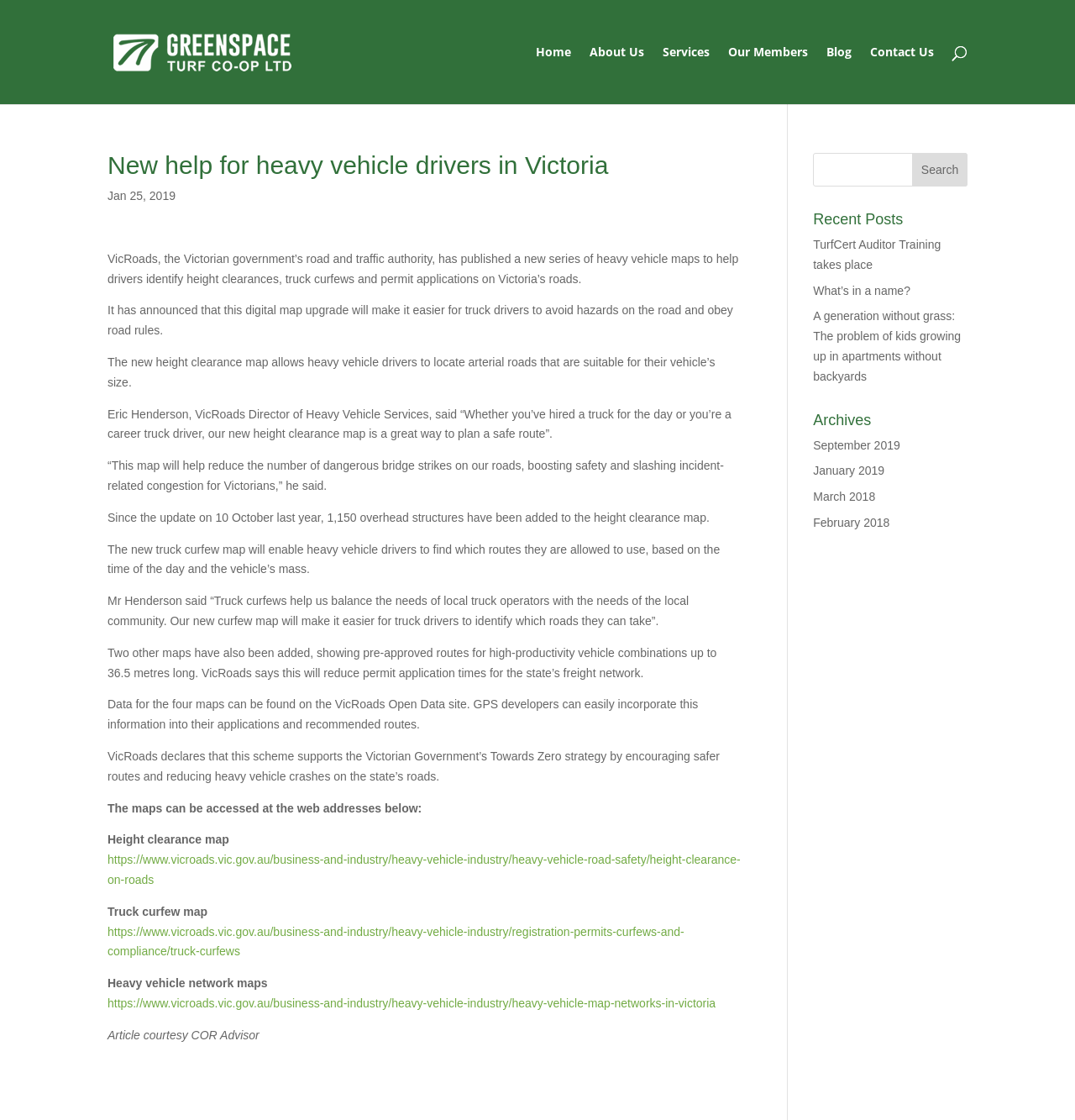Identify the bounding box coordinates for the UI element described as: "https://www.vicroads.vic.gov.au/business-and-industry/heavy-vehicle-industry/heavy-vehicle-map-networks-in-victoria". The coordinates should be provided as four floats between 0 and 1: [left, top, right, bottom].

[0.1, 0.89, 0.666, 0.902]